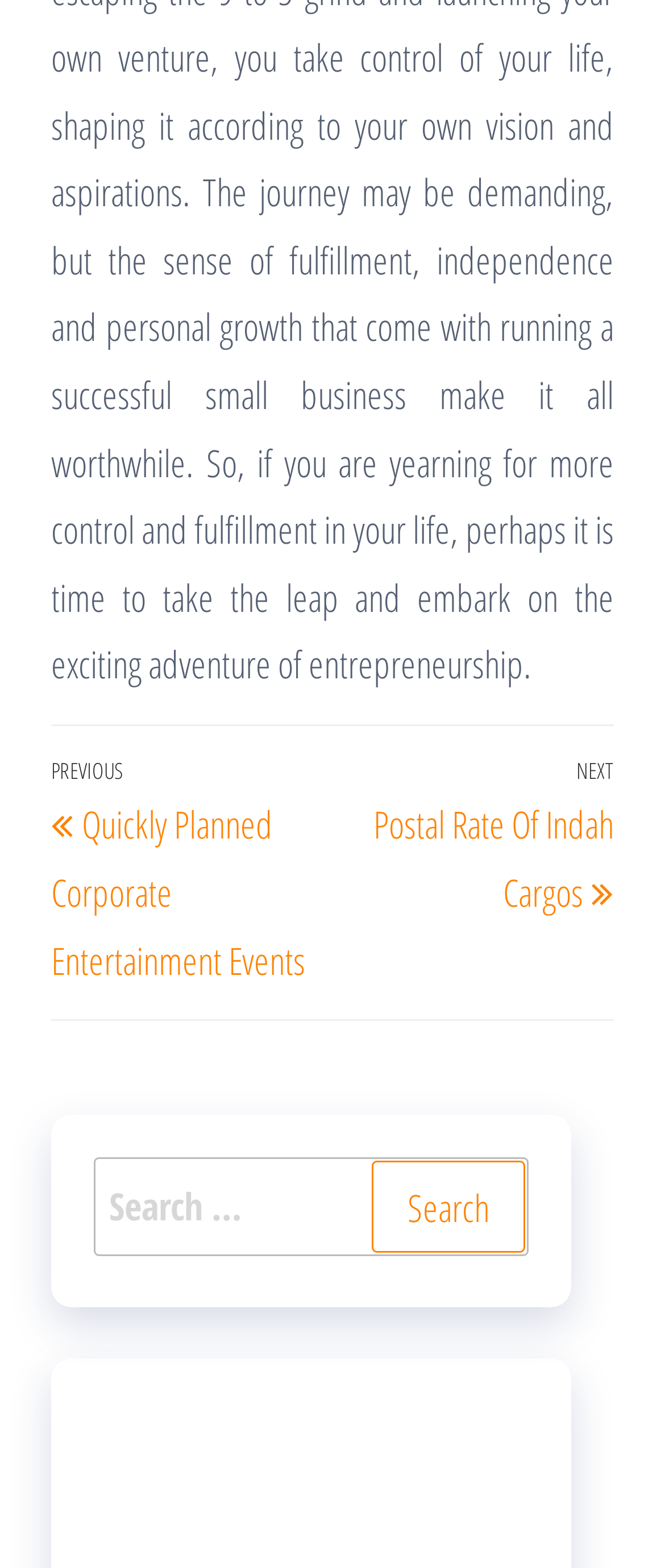What is the title of the navigation section?
Give a single word or phrase answer based on the content of the image.

Post navigation